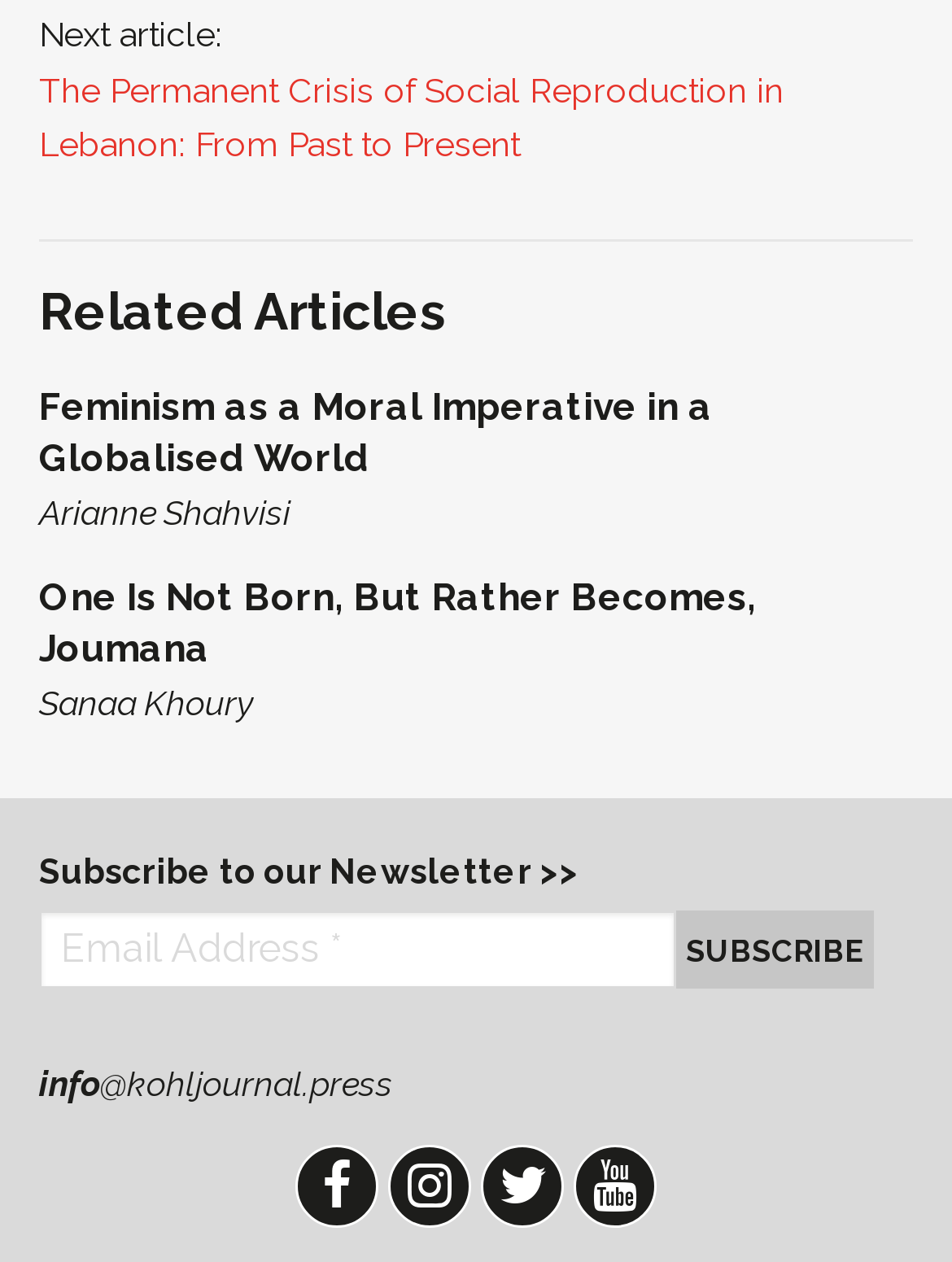Determine the bounding box coordinates for the clickable element required to fulfill the instruction: "Read more about 'One Is Not Born, But Rather Becomes, Joumana'". Provide the coordinates as four float numbers between 0 and 1, i.e., [left, top, right, bottom].

[0.041, 0.456, 0.795, 0.533]